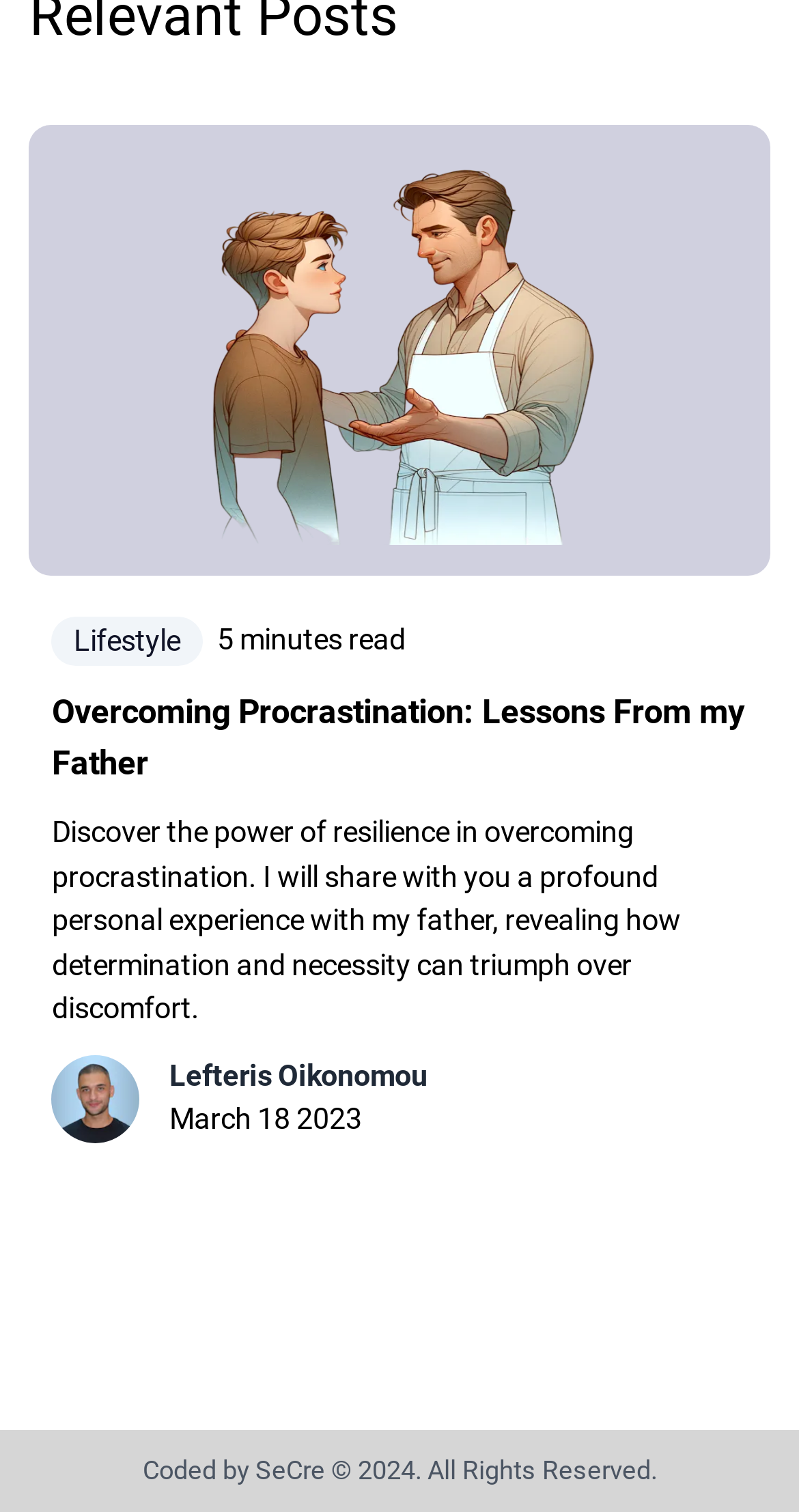How long does it take to read the article?
Answer the question in a detailed and comprehensive manner.

I found the answer by looking at the StaticText '5 minutes' located near the top of the webpage, which indicates the estimated time required to read the article.